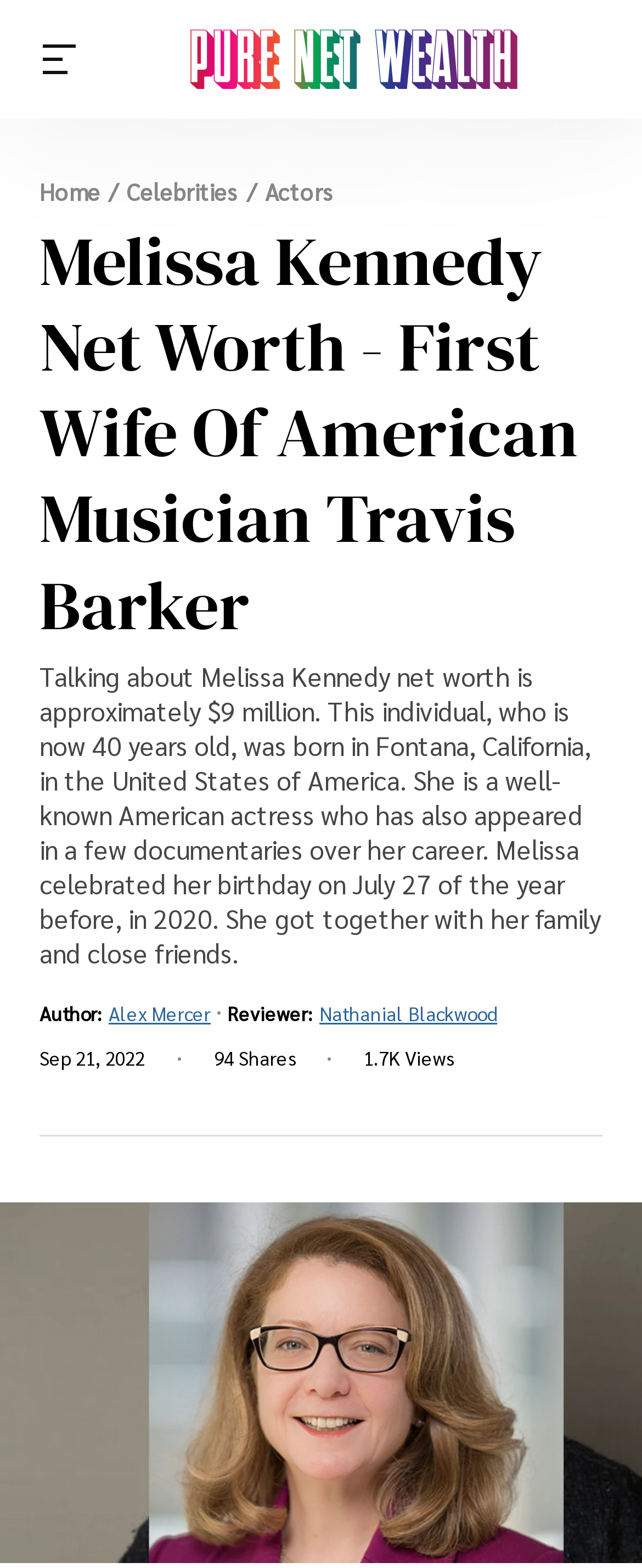Using the webpage screenshot, find the UI element described by aria-label="Go to Home Page". Provide the bounding box coordinates in the format (top-left x, top-left y, bottom-right x, bottom-right y), ensuring all values are floating point numbers between 0 and 1.

[0.292, 0.017, 0.811, 0.059]